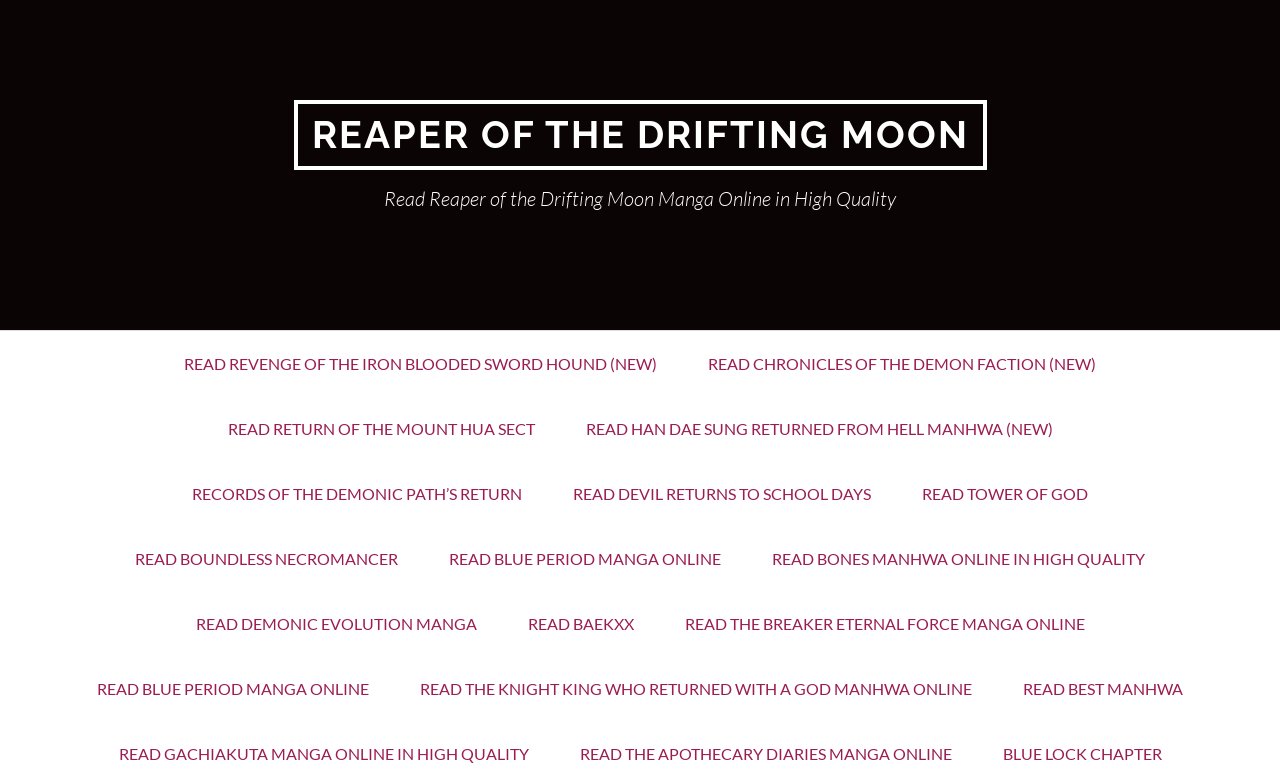Reply to the question with a brief word or phrase: What is the name of the light novel on this webpage?

Reaper of the Drifting Moon